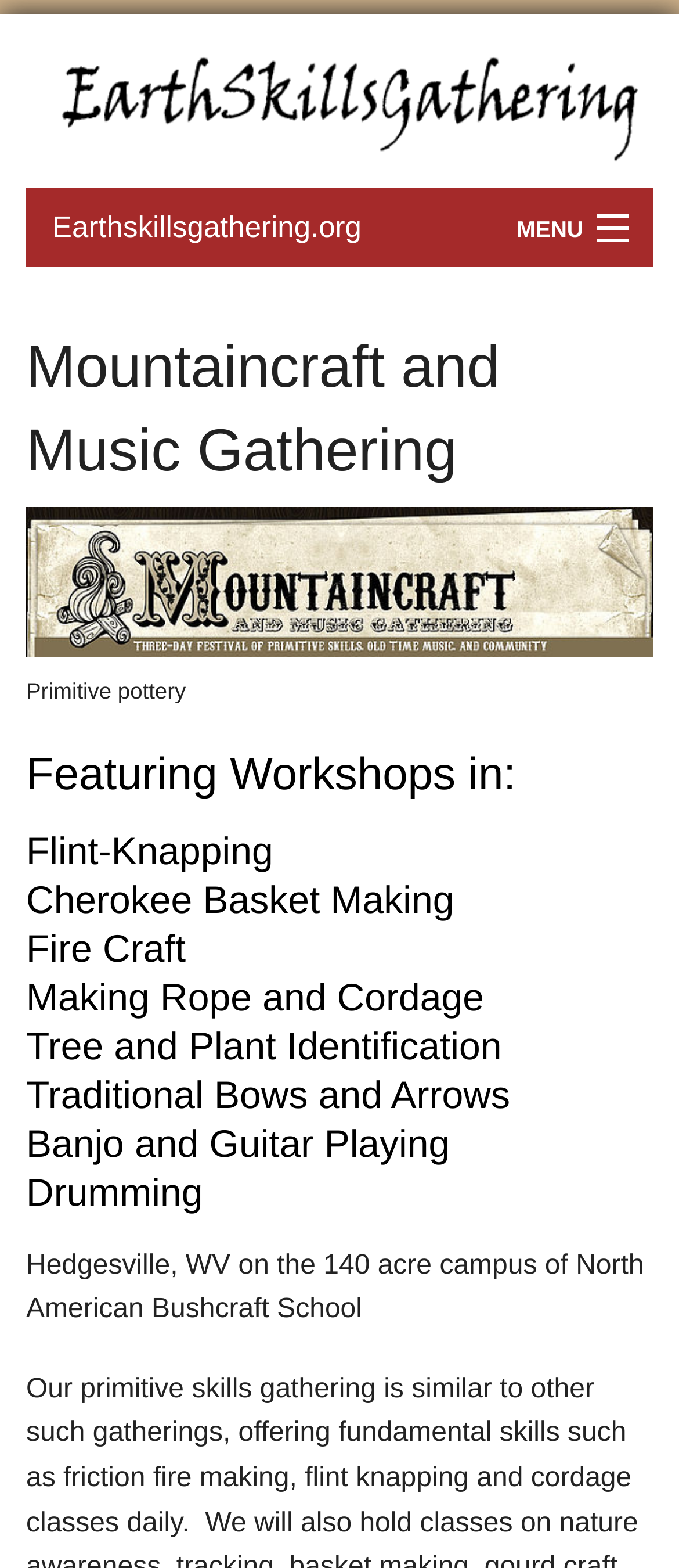Please study the image and answer the question comprehensively:
What is one of the skills being taught at the gathering?

I found the answer by looking at the list of skills mentioned in the heading element that starts with 'Featuring Workshops in:' and found 'Flint-Knapping' as one of the skills listed.